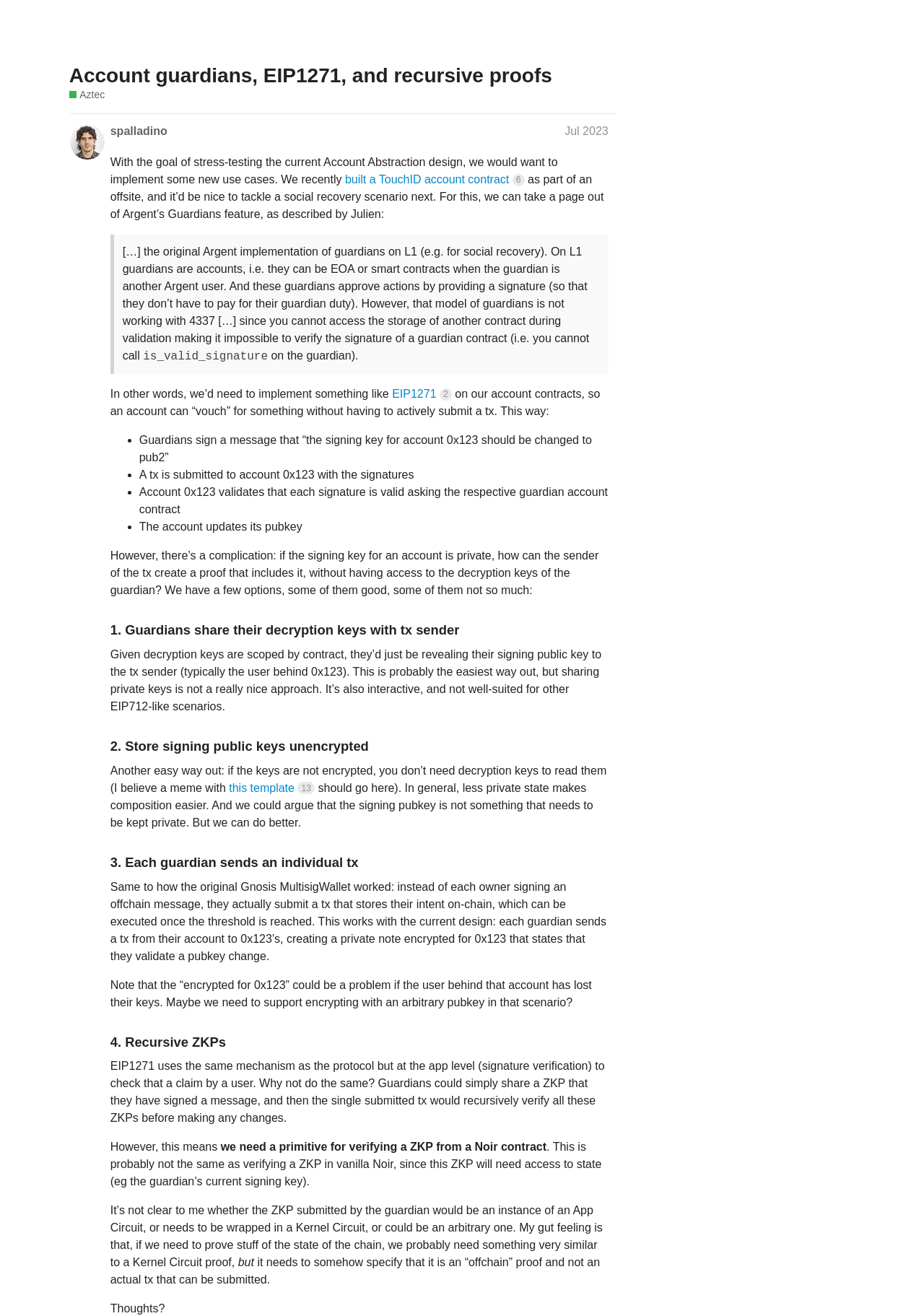Based on the description "Aug 2023", find the bounding box of the specified UI element.

[0.605, 0.627, 0.658, 0.637]